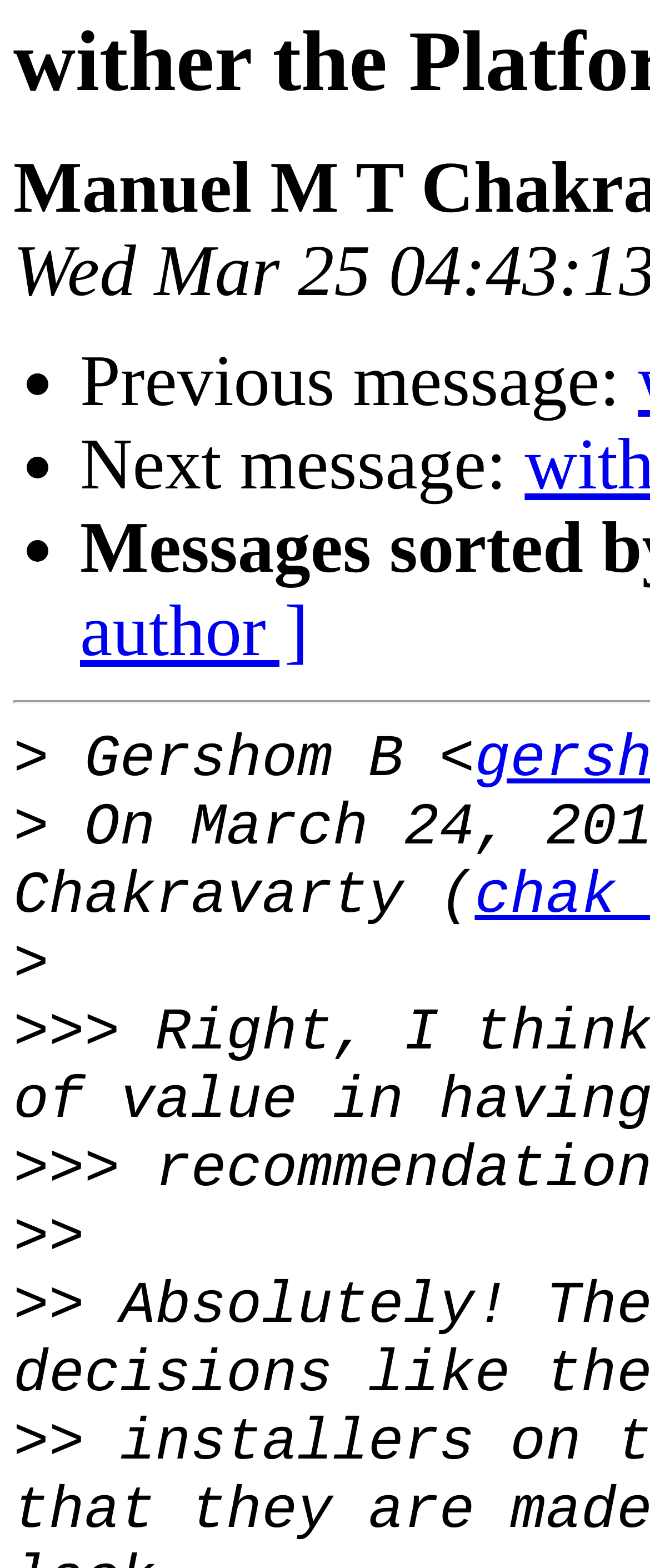How many navigation options are available for messages?
Look at the image and answer the question with a single word or phrase.

3